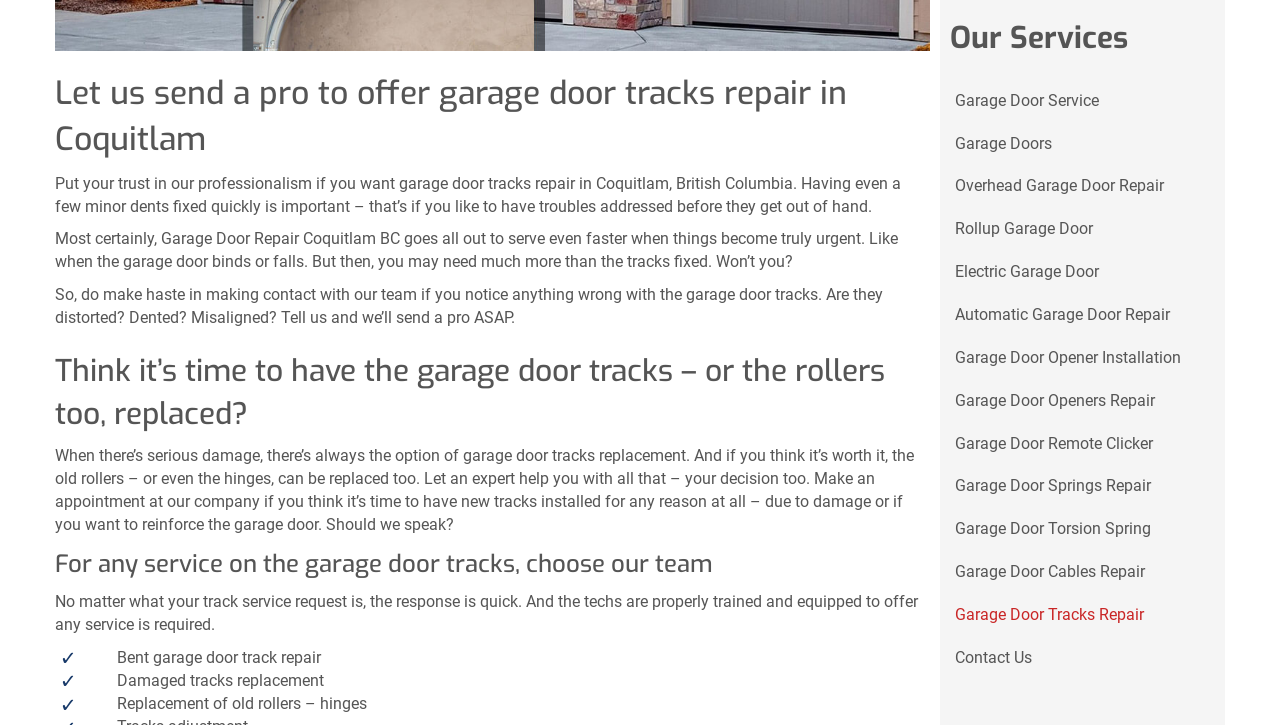Provide the bounding box coordinates for the UI element that is described by this text: "Garage Door Cables Repair". The coordinates should be in the form of four float numbers between 0 and 1: [left, top, right, bottom].

[0.734, 0.76, 0.906, 0.819]